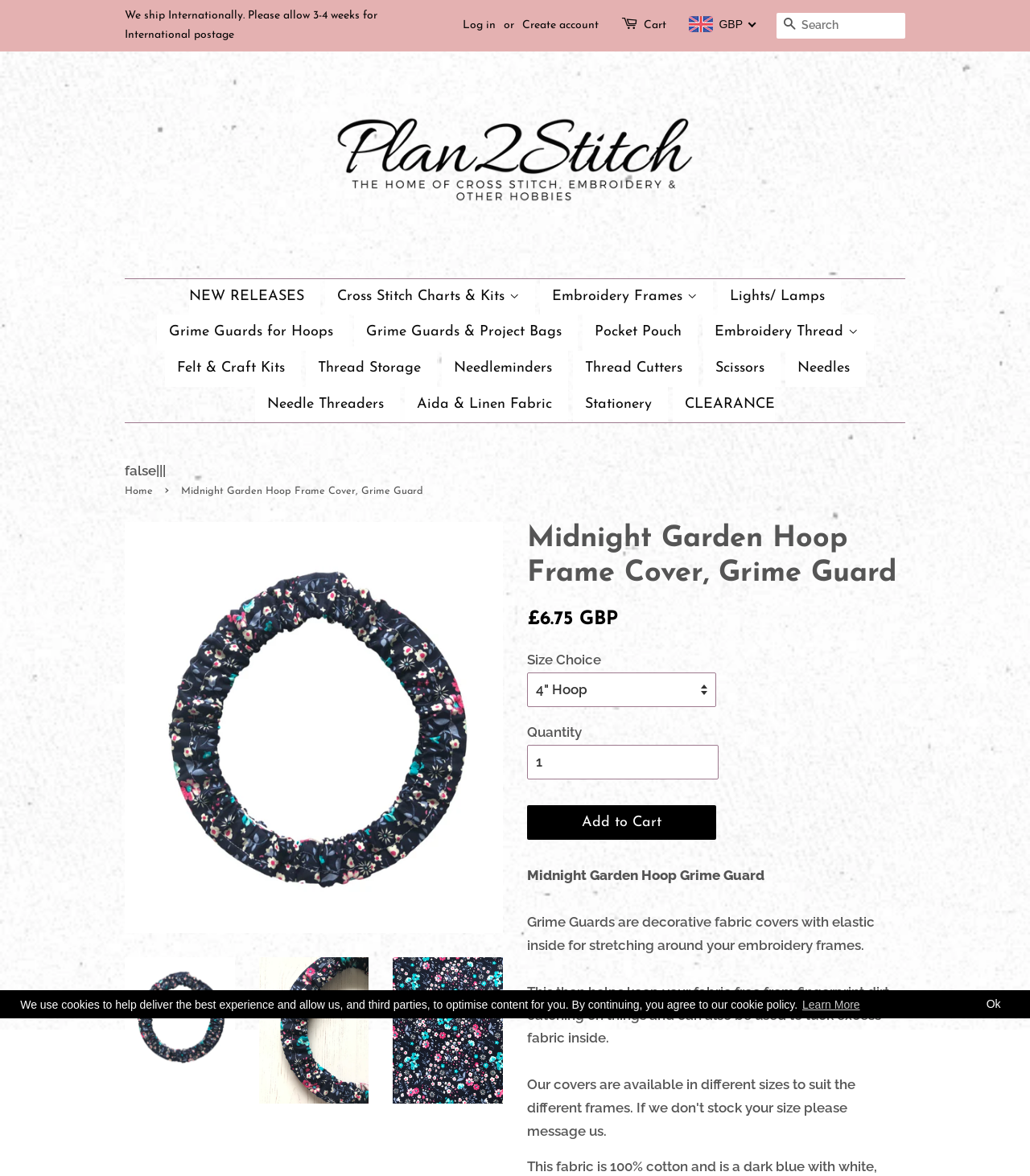Give a concise answer using only one word or phrase for this question:
What is the currency displayed on the top right corner?

GBP